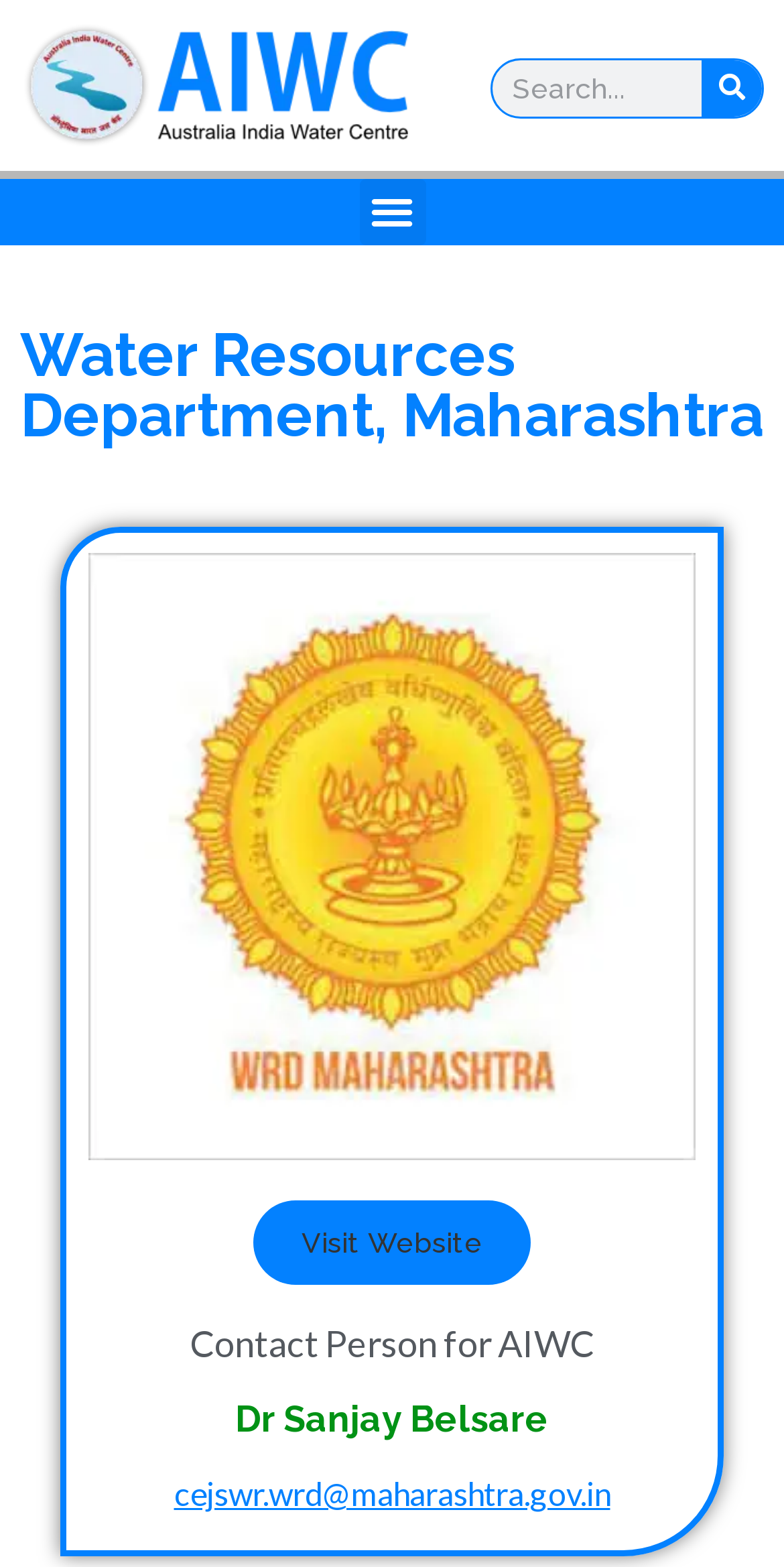Based on the image, please elaborate on the answer to the following question:
What is the search box placeholder text?

I found the search box and checked its placeholder text, which is 'Search'.